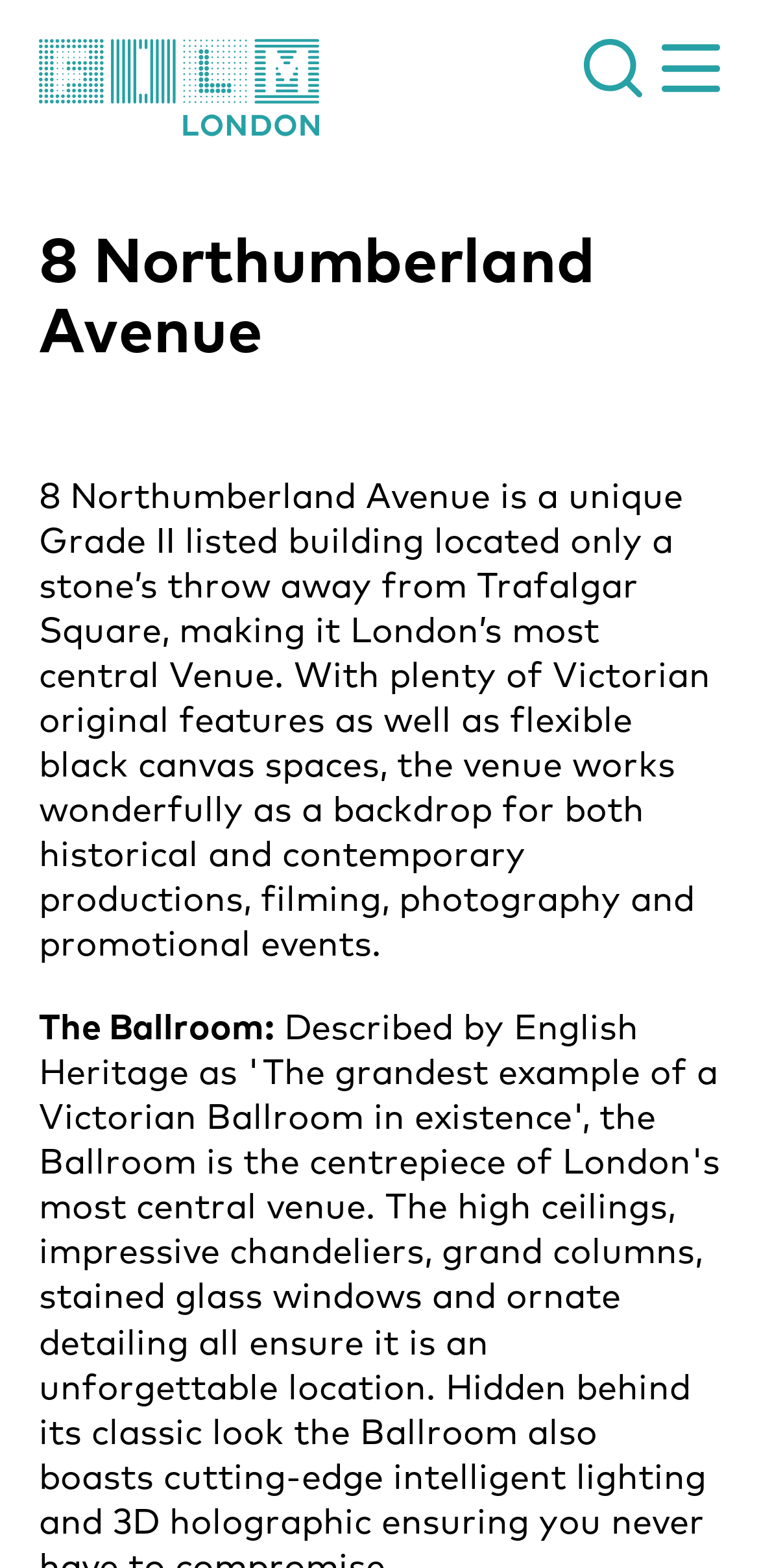What is the purpose of the venue?
Look at the image and answer with only one word or phrase.

Filming, photography, and events